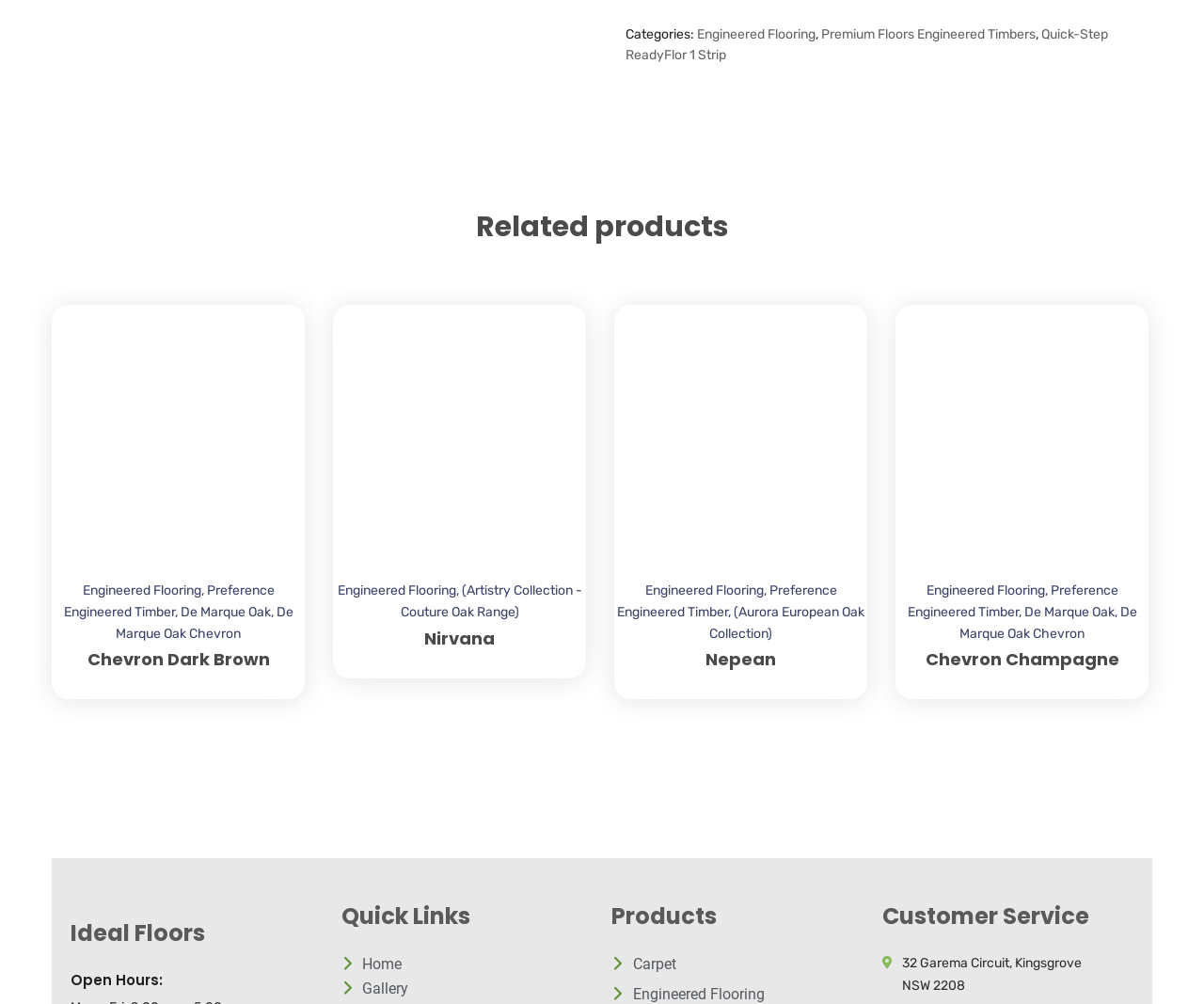Identify the bounding box coordinates of the region that needs to be clicked to carry out this instruction: "Go to Chevron Dark Brown". Provide these coordinates as four float numbers ranging from 0 to 1, i.e., [left, top, right, bottom].

[0.072, 0.645, 0.224, 0.669]